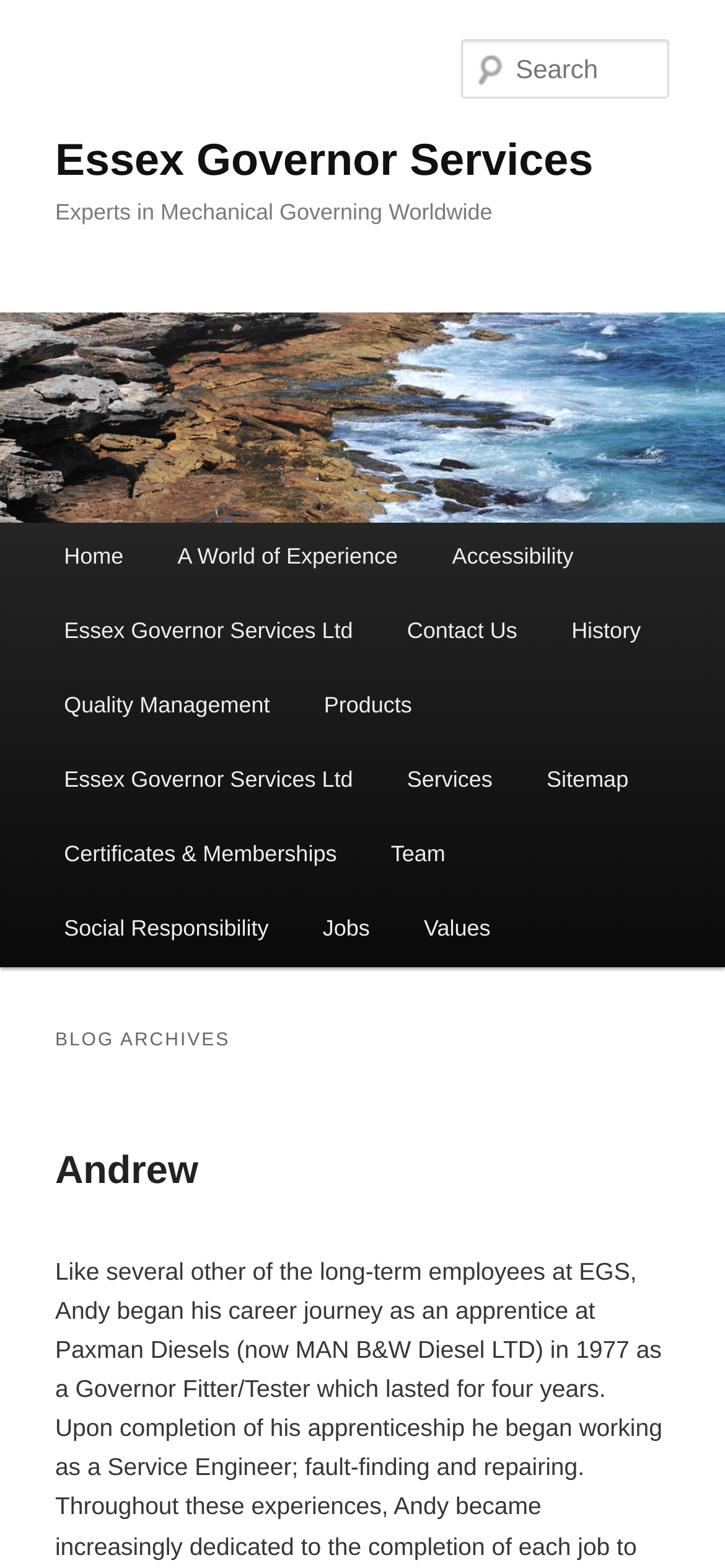Given the element description Essex Governor Services Ltd, specify the bounding box coordinates of the corresponding UI element in the format (top-left x, top-left y, bottom-right x, bottom-right y). All values must be between 0 and 1.

[0.051, 0.474, 0.524, 0.522]